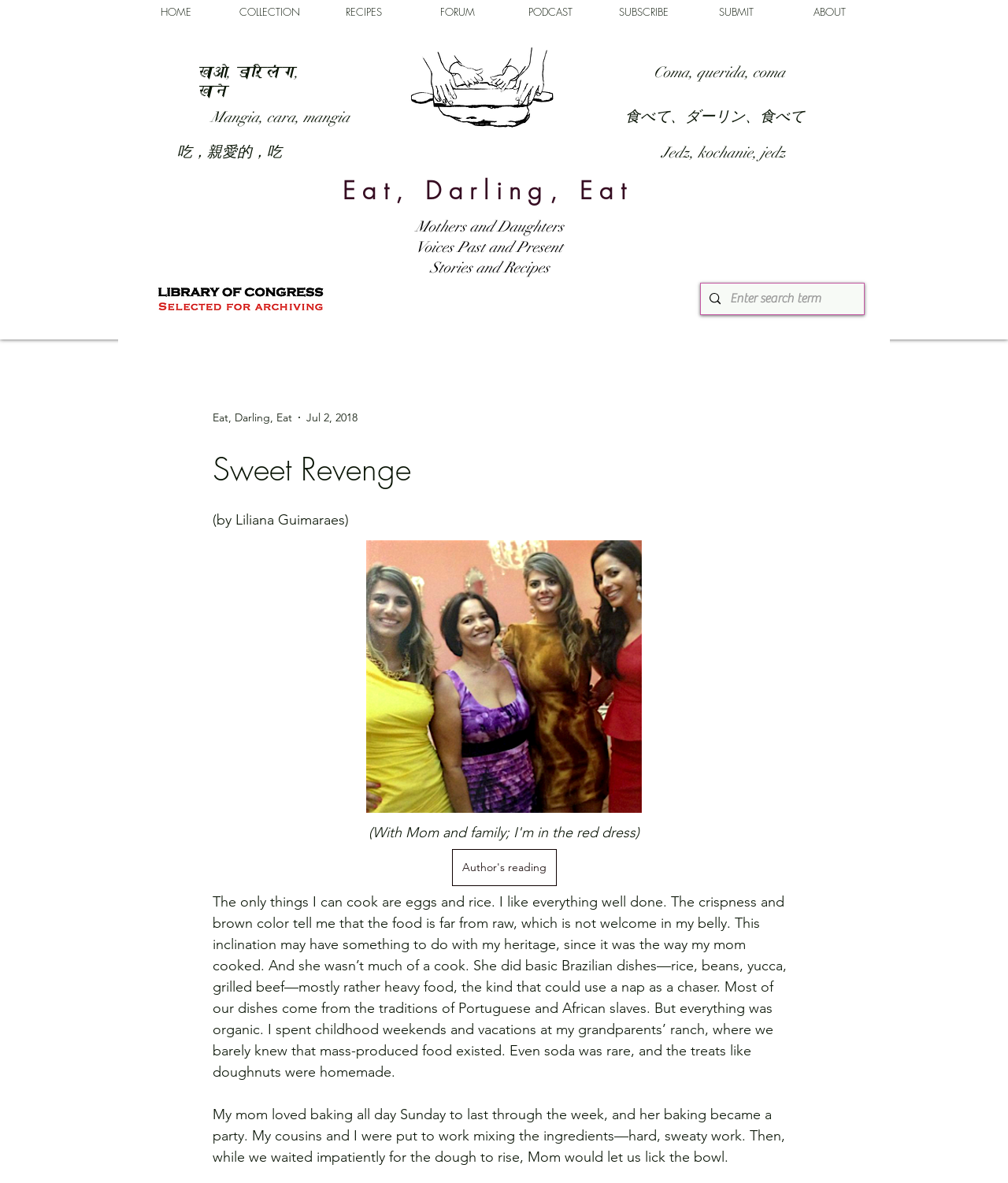Locate the bounding box coordinates of the clickable area to execute the instruction: "Search for a term". Provide the coordinates as four float numbers between 0 and 1, represented as [left, top, right, bottom].

[0.725, 0.24, 0.824, 0.266]